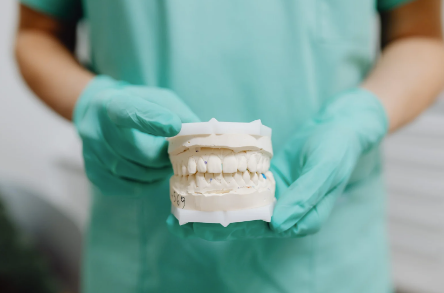Answer the following query with a single word or phrase:
What is the model held by the professional?

Dental impression or denture